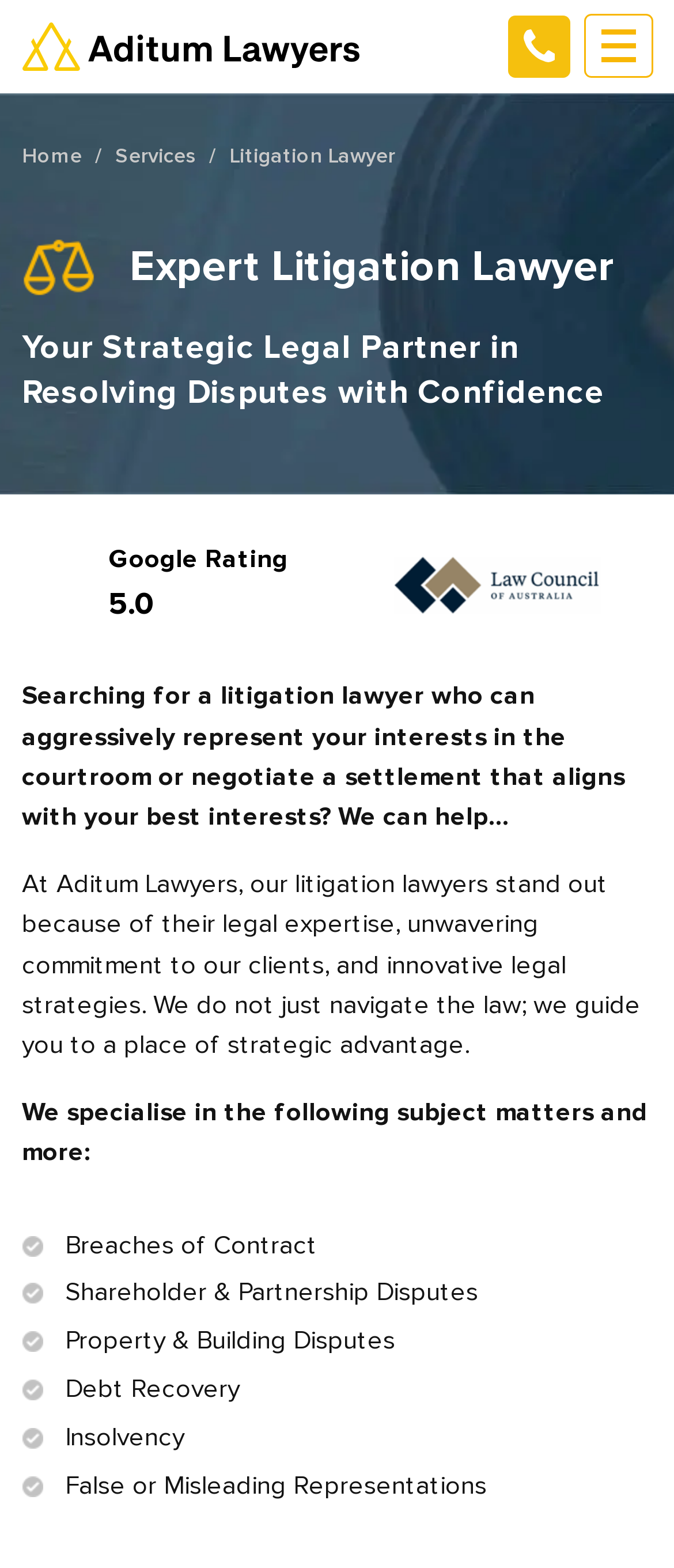What is the rating of the law firm on Google?
From the screenshot, supply a one-word or short-phrase answer.

5.0